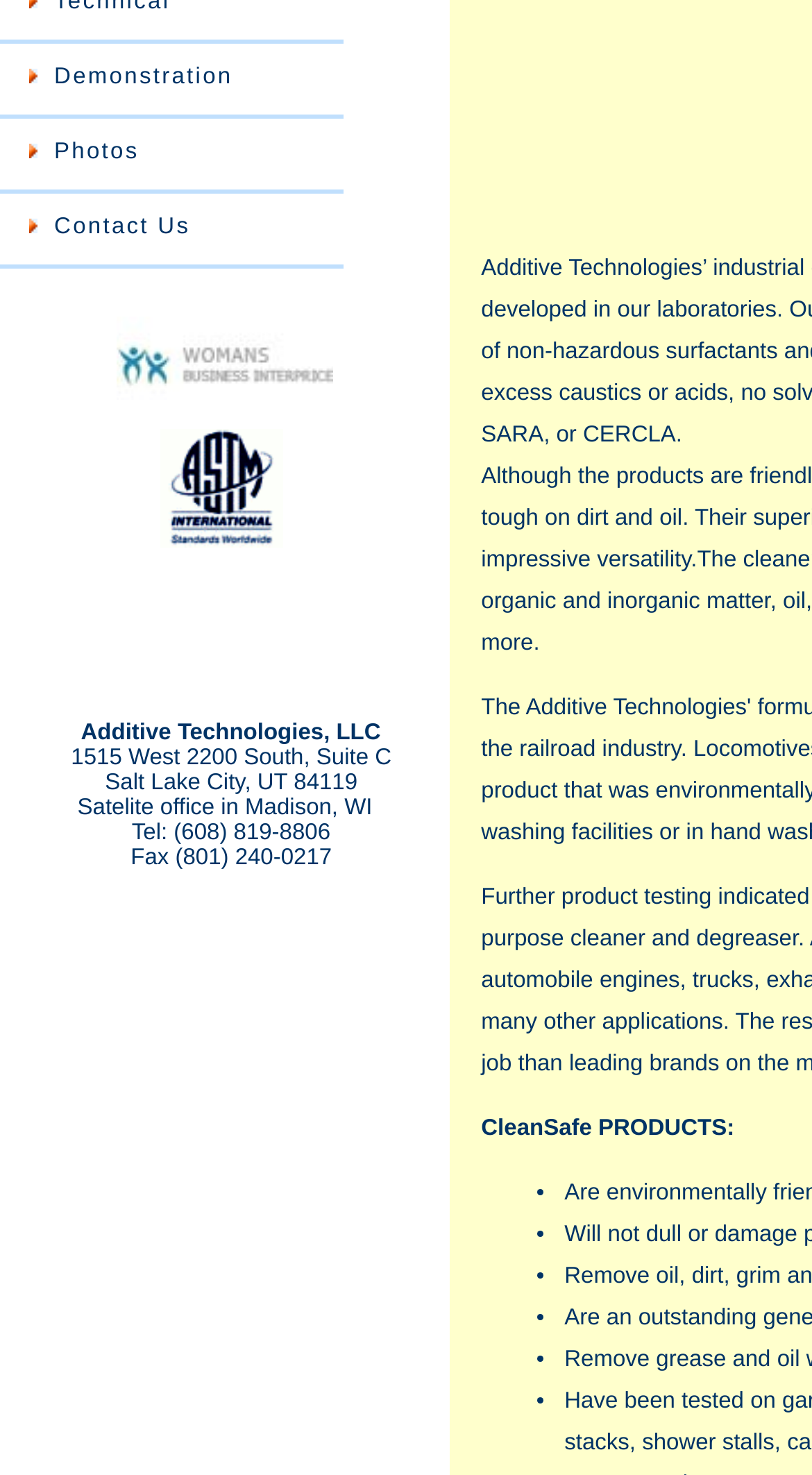Determine the bounding box coordinates for the HTML element described here: "Demonstration".

[0.0, 0.03, 0.423, 0.078]